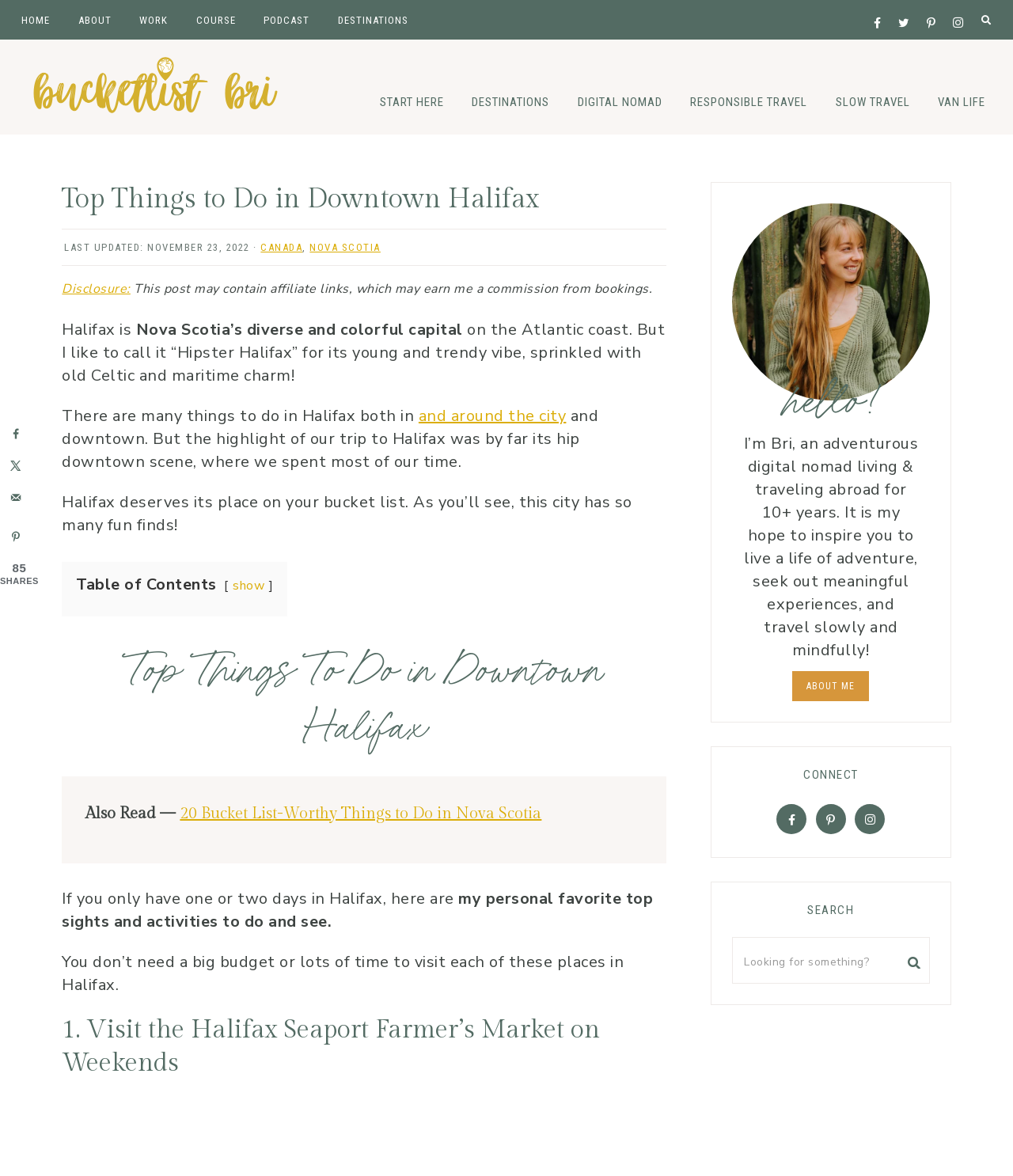Show the bounding box coordinates of the region that should be clicked to follow the instruction: "Share on Facebook."

[0.0, 0.356, 0.031, 0.383]